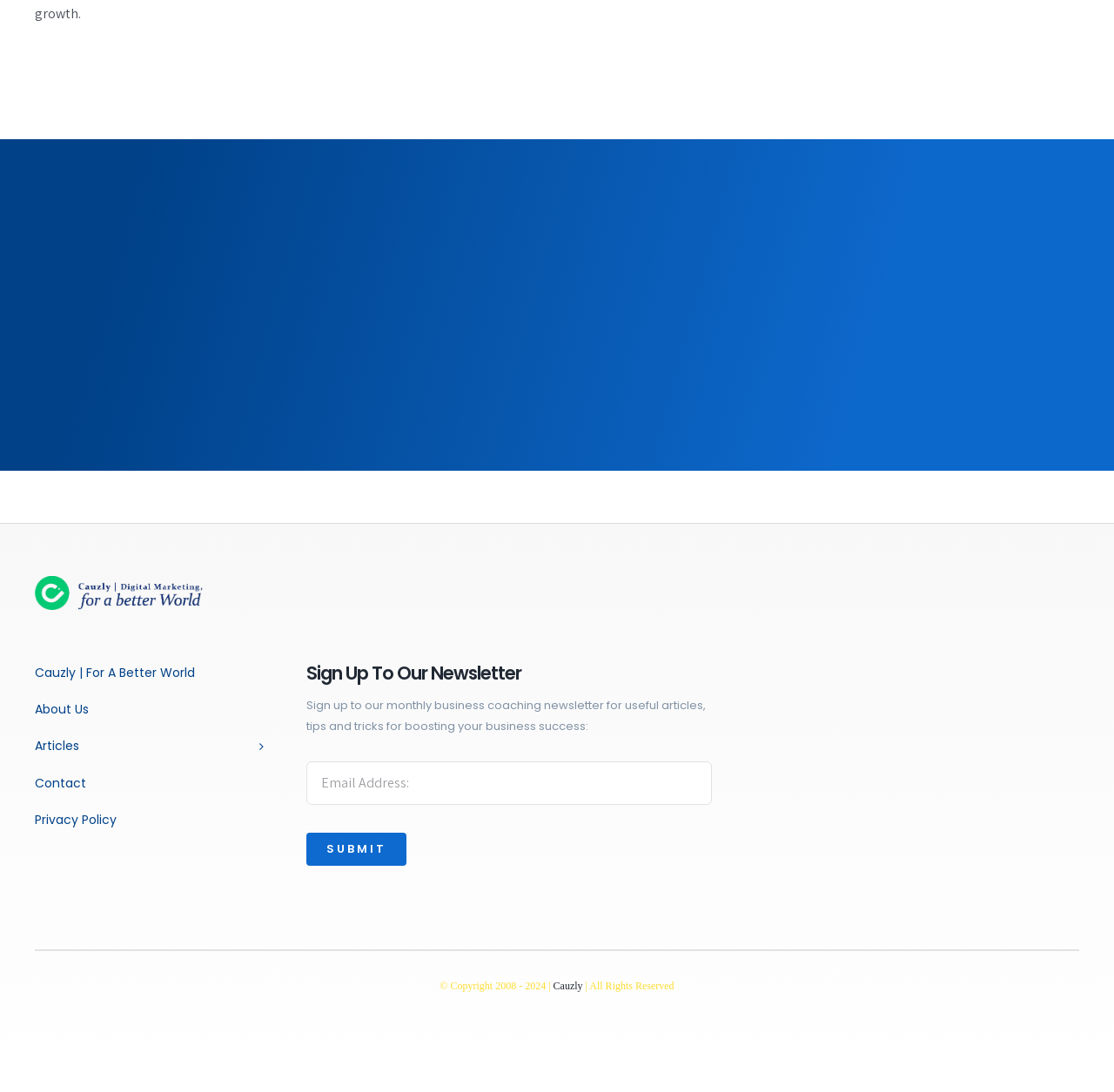Show me the bounding box coordinates of the clickable region to achieve the task as per the instruction: "Click the logo".

[0.031, 0.525, 0.211, 0.542]